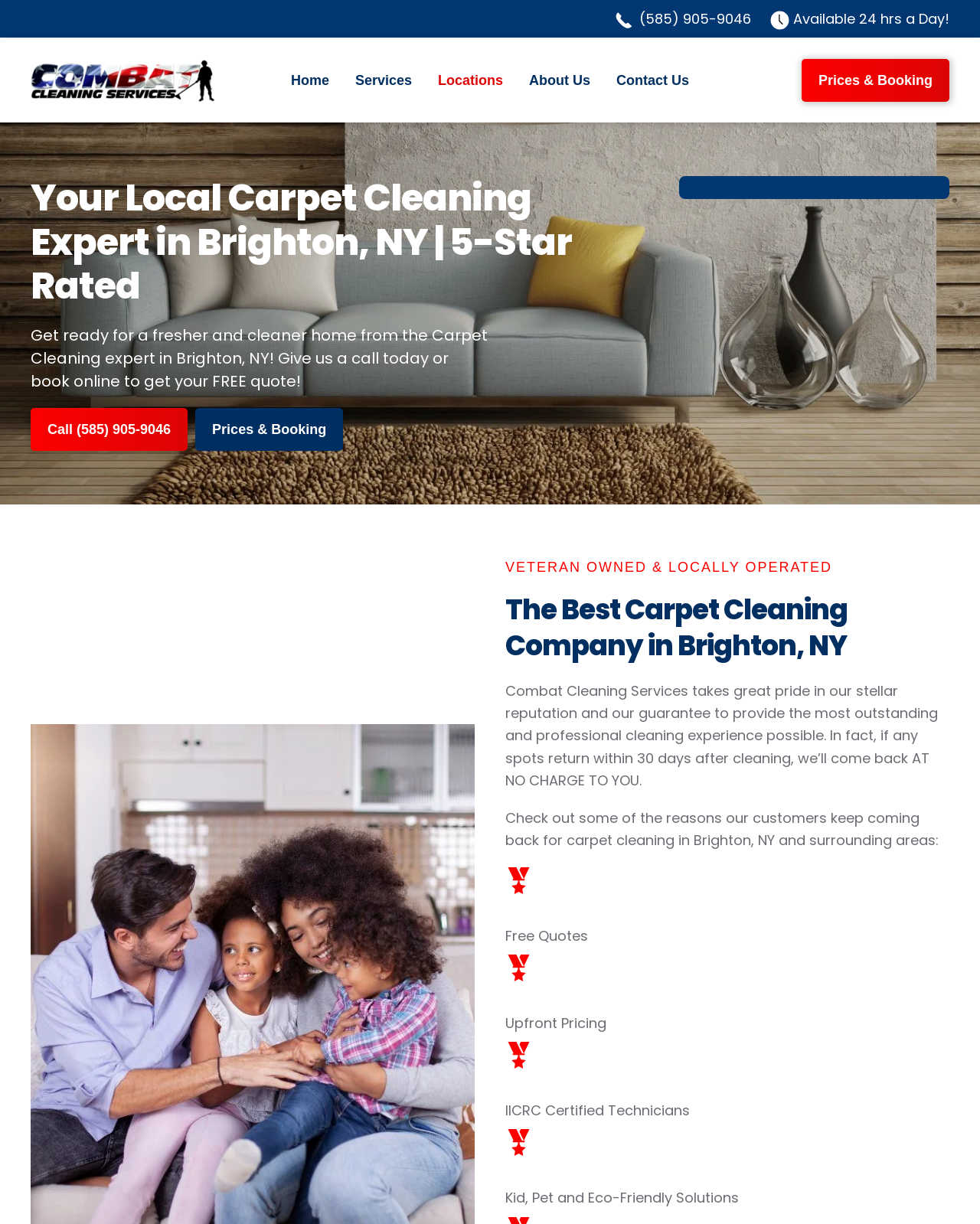Give a detailed account of the webpage's layout and content.

This webpage is about a carpet cleaning company in Brighton, NY. At the top left, there is a link to skip to the main content. On the top right, there are three elements: an image, a phone number link, and another image. Below these elements, there is a text stating "Available 24 hrs a Day!".

The main navigation menu is located at the top center, consisting of links to "Home", "Services", "Locations", "About Us", and "Contact Us". The "Services", "Locations", and "About Us" links have dropdown menus.

Below the navigation menu, there is a heading that reads "Your Local Carpet Cleaning Expert in Brighton, NY | 5-Star Rated". Underneath this heading, there is a paragraph of text that invites users to get a free quote for carpet cleaning services.

On the left side, there are two calls-to-action: "Call (585) 905-9046" and "Prices & Booking". On the right side, there is a section that highlights the company's features, including being veteran-owned and locally operated. There is a heading that reads "The Best Carpet Cleaning Company in Brighton, NY", followed by a paragraph of text that describes the company's reputation and guarantee.

Below this section, there are several icons with accompanying text, including "Free Quotes", "Upfront Pricing", "IICRC Certified Technicians", and "Kid, Pet and Eco-Friendly Solutions". These icons and text are arranged in a vertical list.